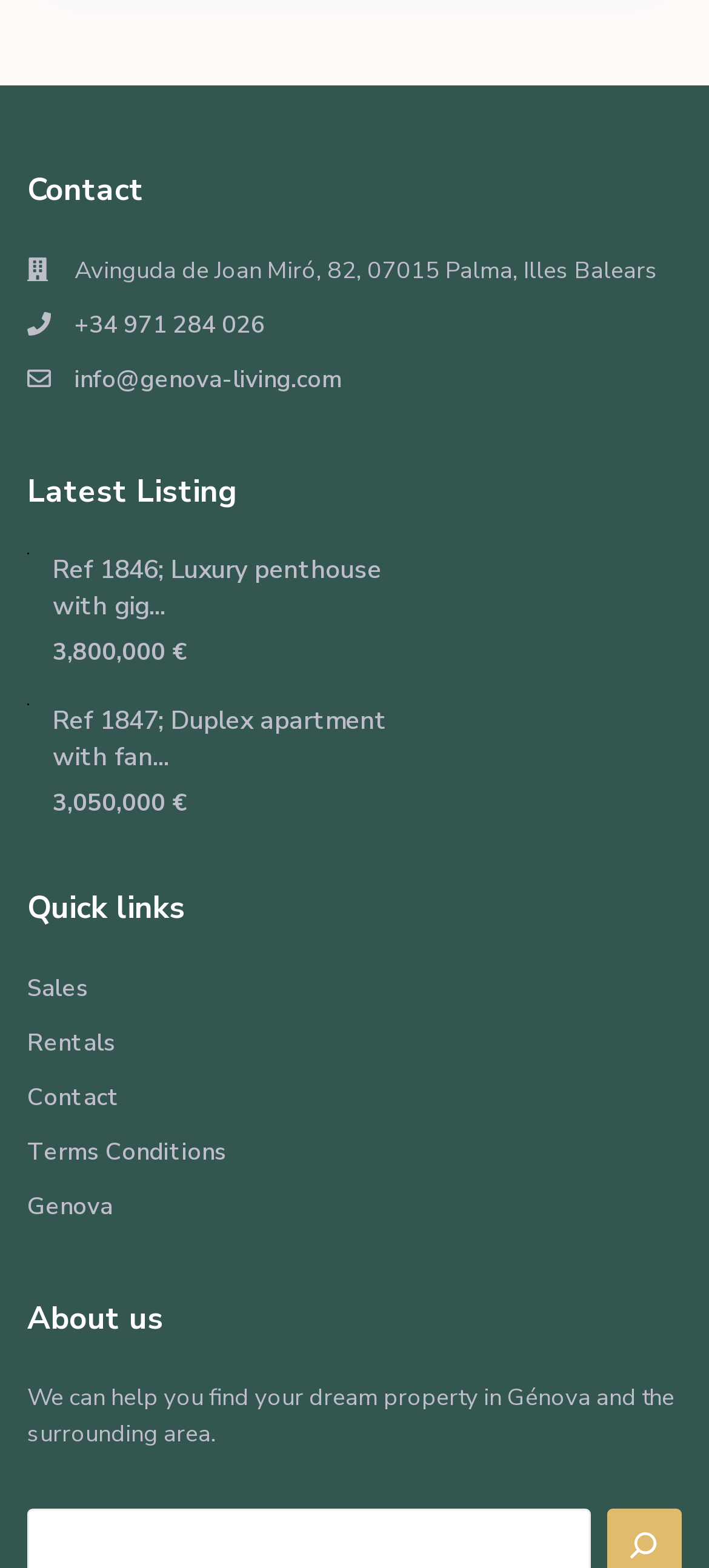From the element description: "Contact", extract the bounding box coordinates of the UI element. The coordinates should be expressed as four float numbers between 0 and 1, in the order [left, top, right, bottom].

[0.038, 0.689, 0.169, 0.71]